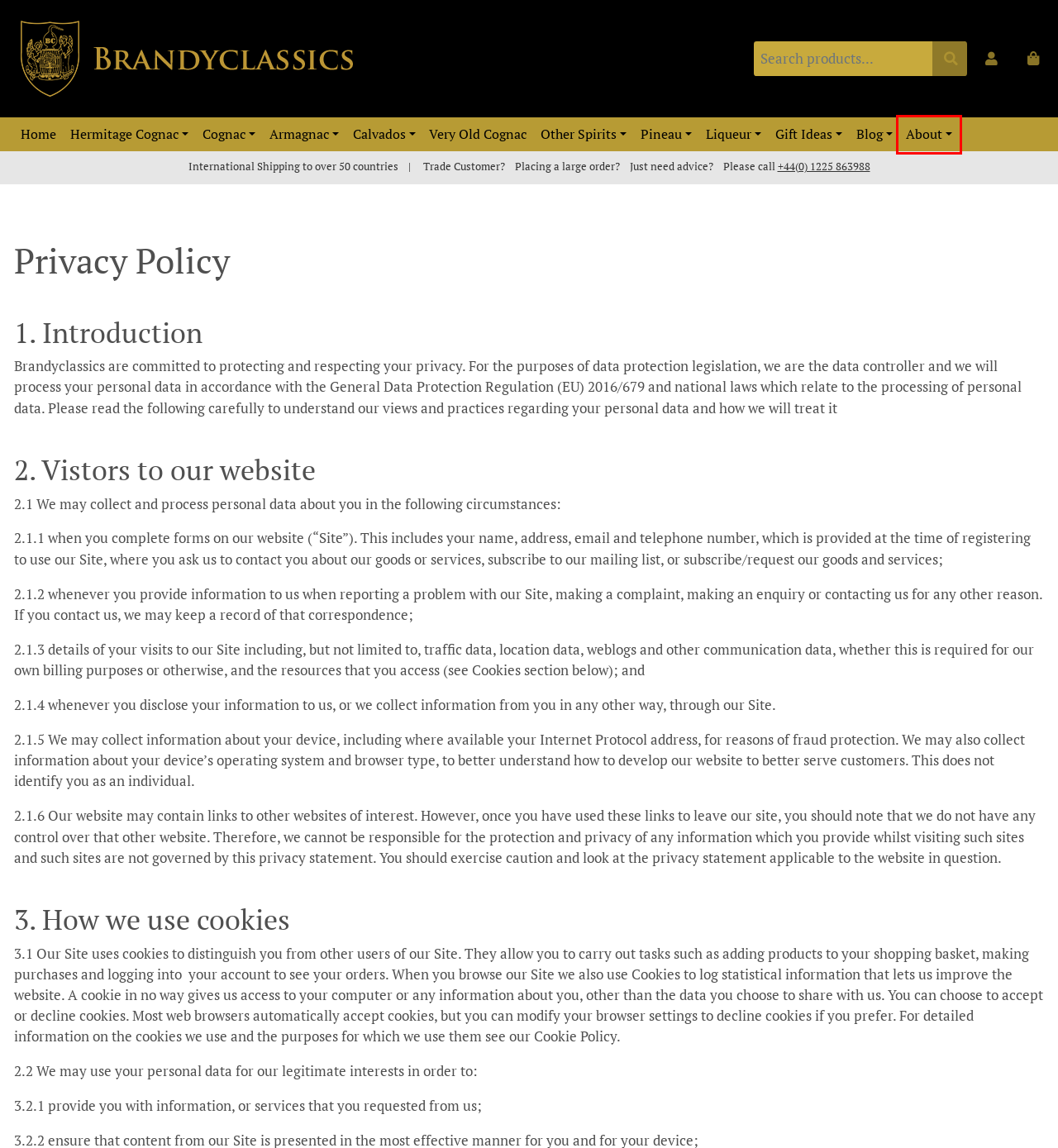A screenshot of a webpage is given, featuring a red bounding box around a UI element. Please choose the webpage description that best aligns with the new webpage after clicking the element in the bounding box. These are the descriptions:
A. Calvados, Apple Brandy | Buy Online
B. Specialist Liqueurs & Vintage Liqueurs | Buy Online
C. Very Old Pre-phylloxera Cognac
D. Hermitage Cognac, Vintage Cognac, Luxury Cognac
E. Vintage Cognac, Luxury Cognac | Buy Online
F. Buy Spirits Online | Brandyclassics
G. About - Brandyclassics
H. Pineau des Charentes Wine

G